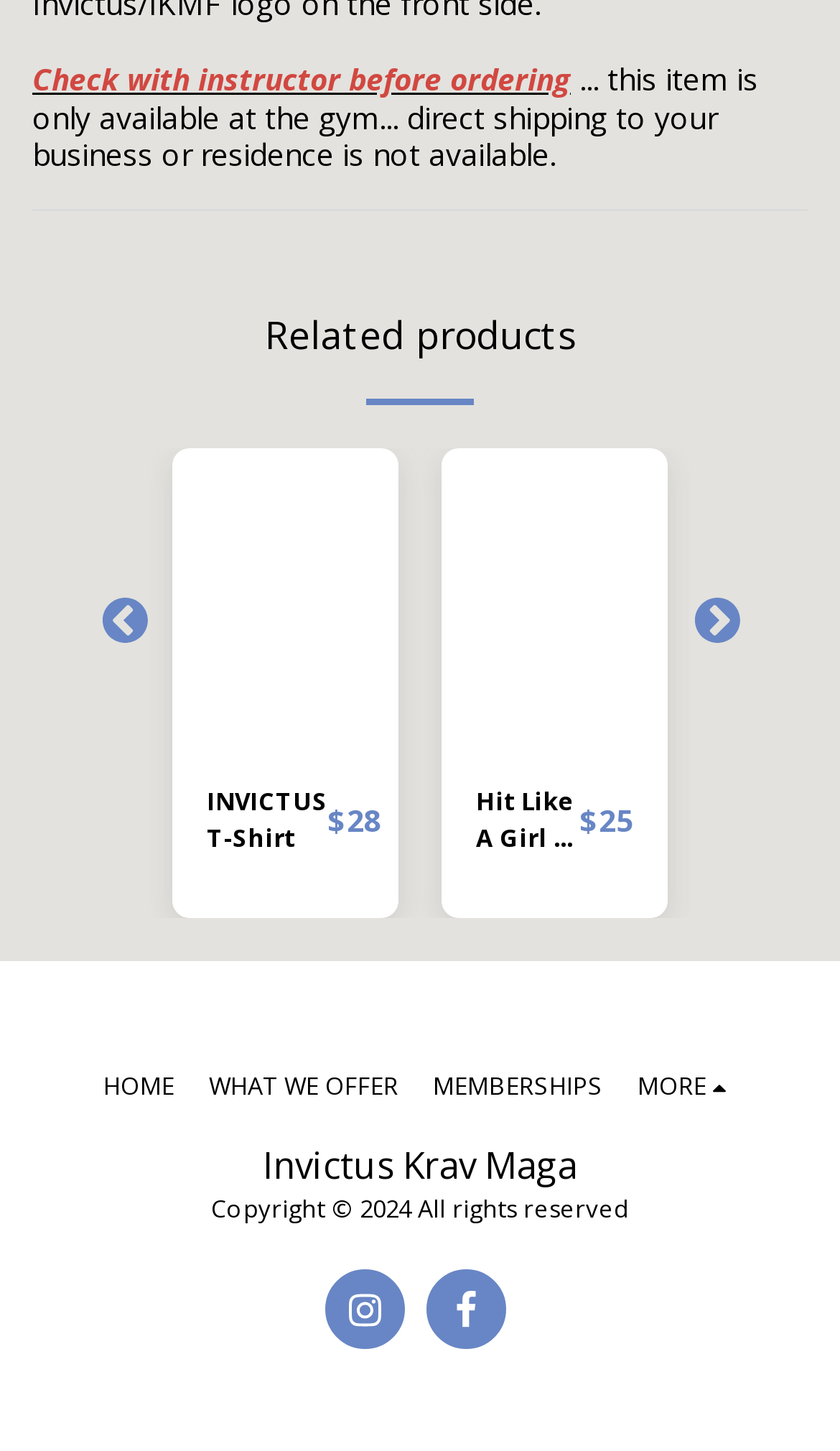Can you find the bounding box coordinates for the element to click on to achieve the instruction: "Go to HOME page"?

[0.123, 0.734, 0.207, 0.763]